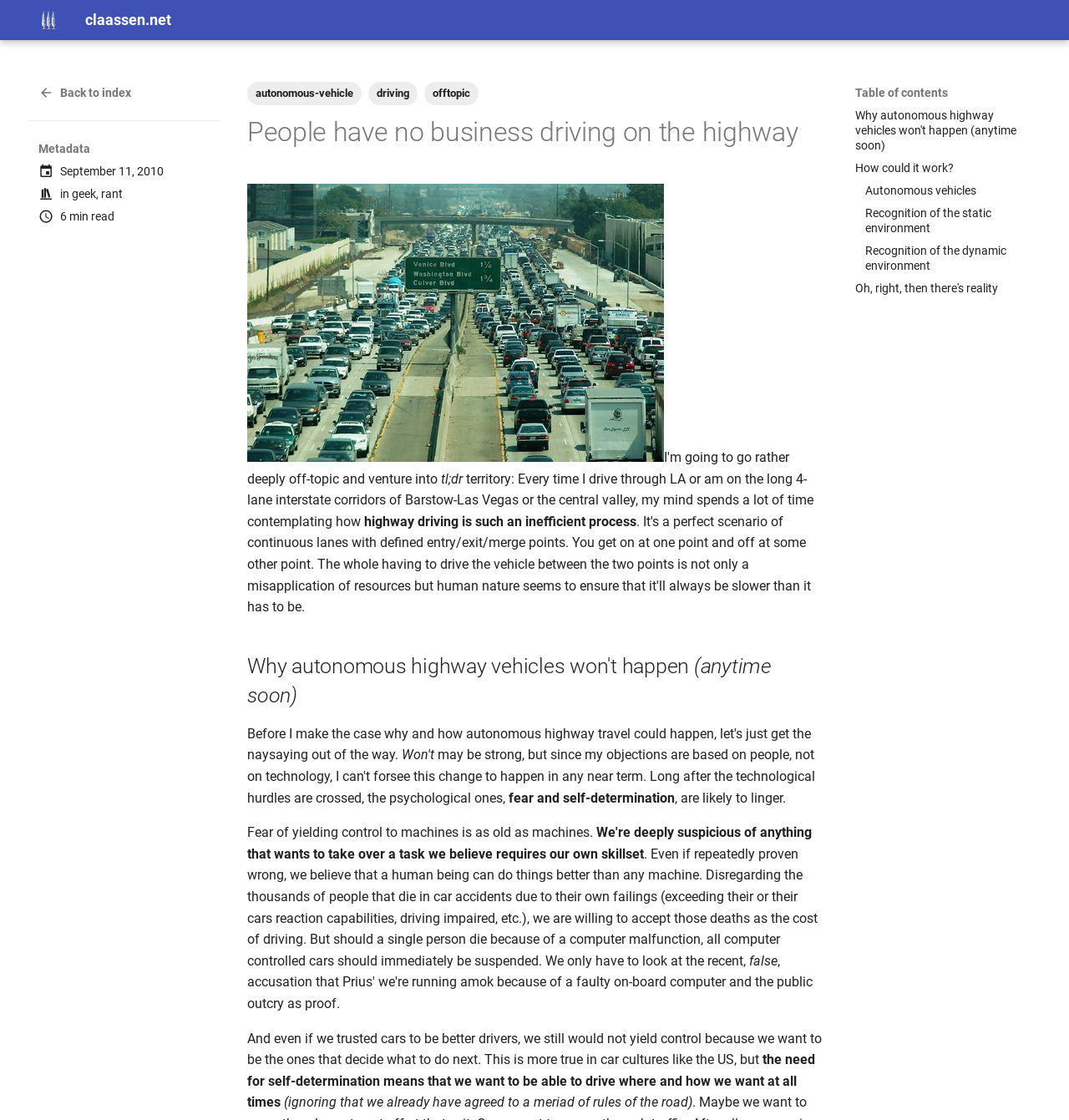Use a single word or phrase to answer this question: 
What is the topic of the article?

Autonomous highway vehicles